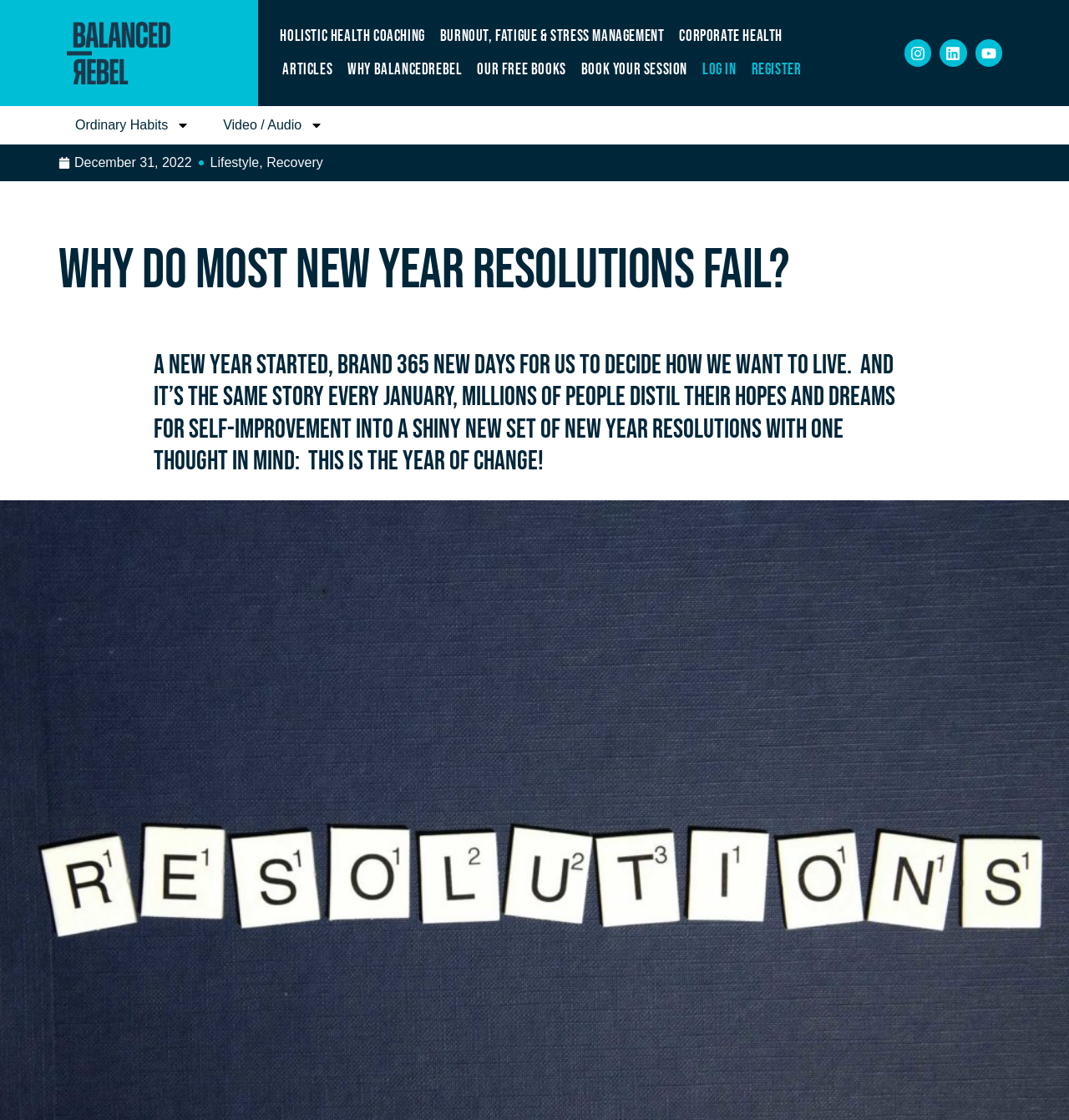Specify the bounding box coordinates of the area to click in order to follow the given instruction: "Visit the Instagram page."

[0.846, 0.035, 0.871, 0.059]